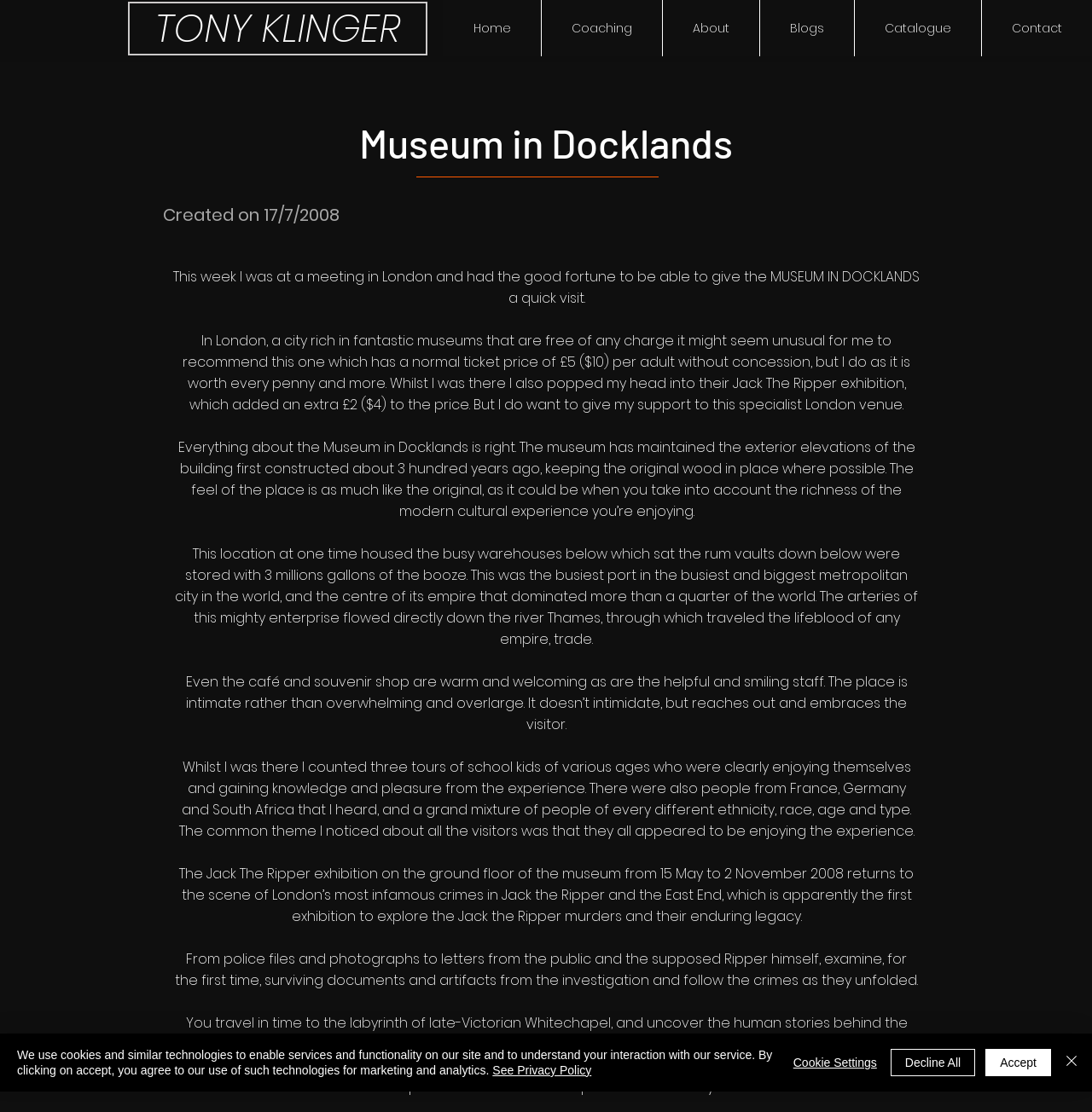What is the atmosphere of the museum according to the webpage?
Please give a detailed and thorough answer to the question, covering all relevant points.

The webpage mentions 'The place is intimate rather than overwhelming and overlarge. It doesn’t intimidate, but reaches out and embraces the visitor.' which suggests that the atmosphere of the museum is intimate and welcoming.